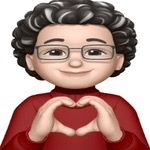Respond with a single word or phrase:
What is the character wearing on their upper body?

Red sweater